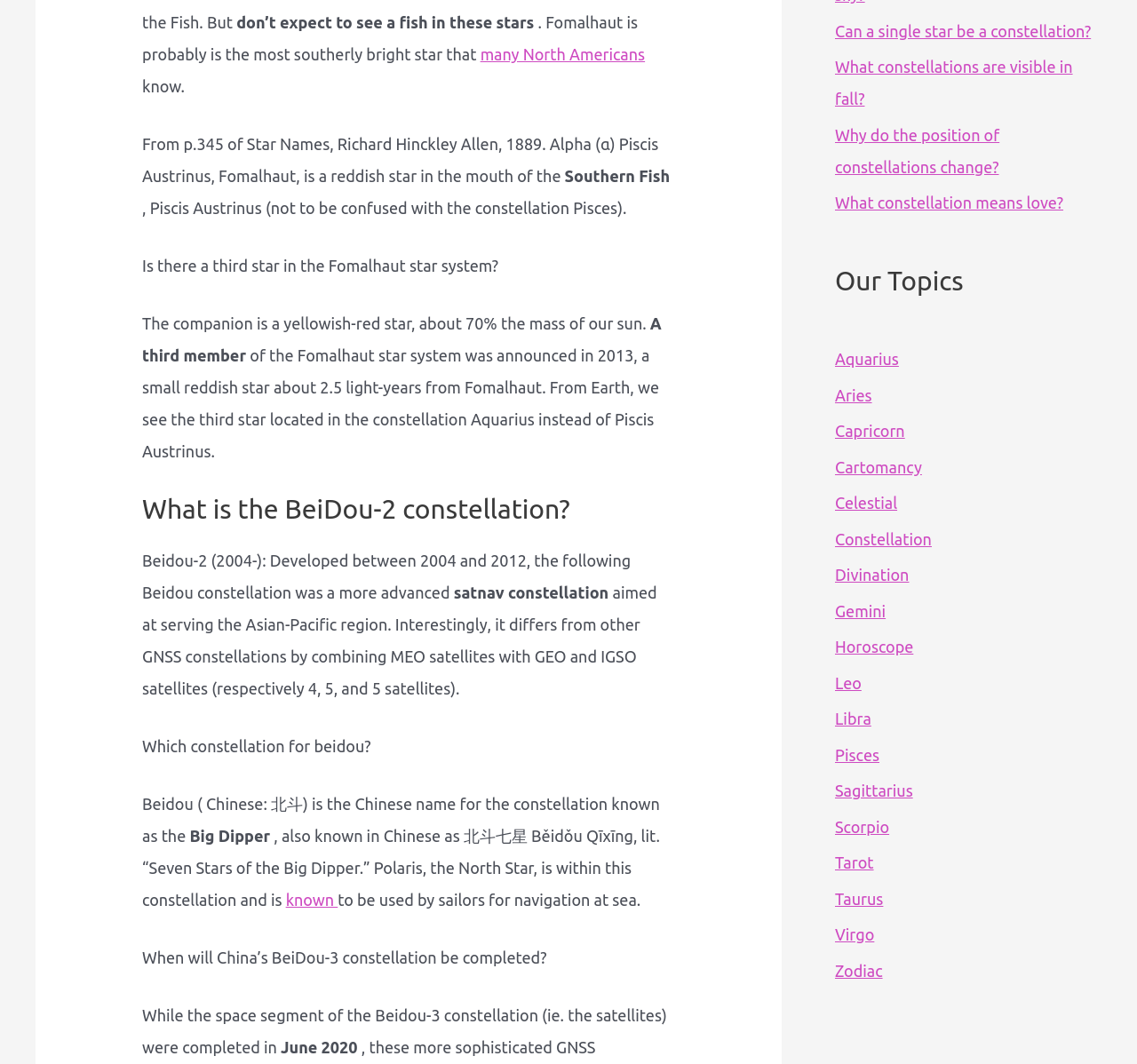Bounding box coordinates must be specified in the format (top-left x, top-left y, bottom-right x, bottom-right y). All values should be floating point numbers between 0 and 1. What are the bounding box coordinates of the UI element described as: Pisces

[0.734, 0.701, 0.773, 0.717]